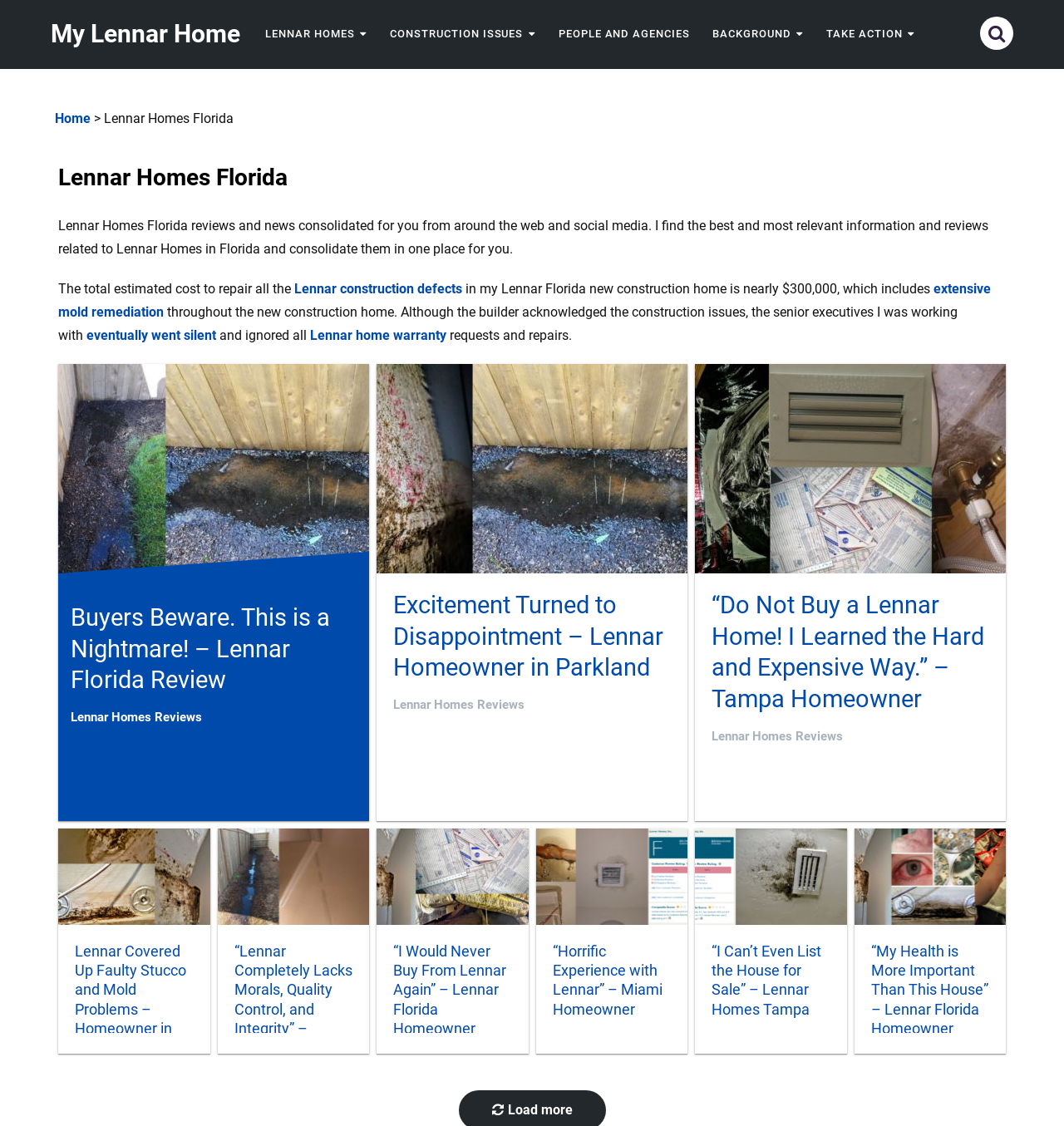Determine the bounding box coordinates of the target area to click to execute the following instruction: "Follow the 'MaxResumes' link."

None